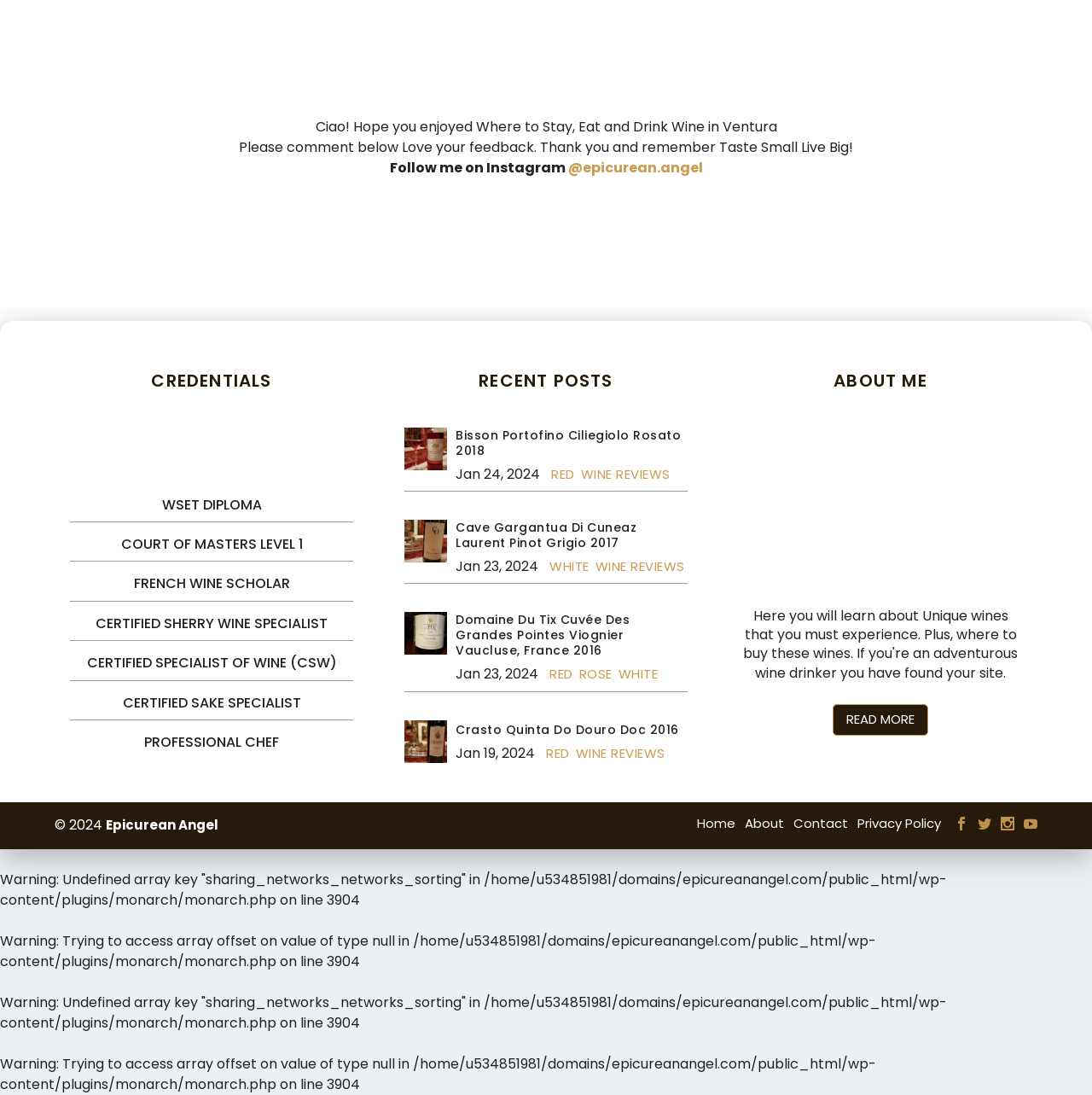Give a one-word or short phrase answer to this question: 
What type of content does the webpage primarily feature?

Wine reviews